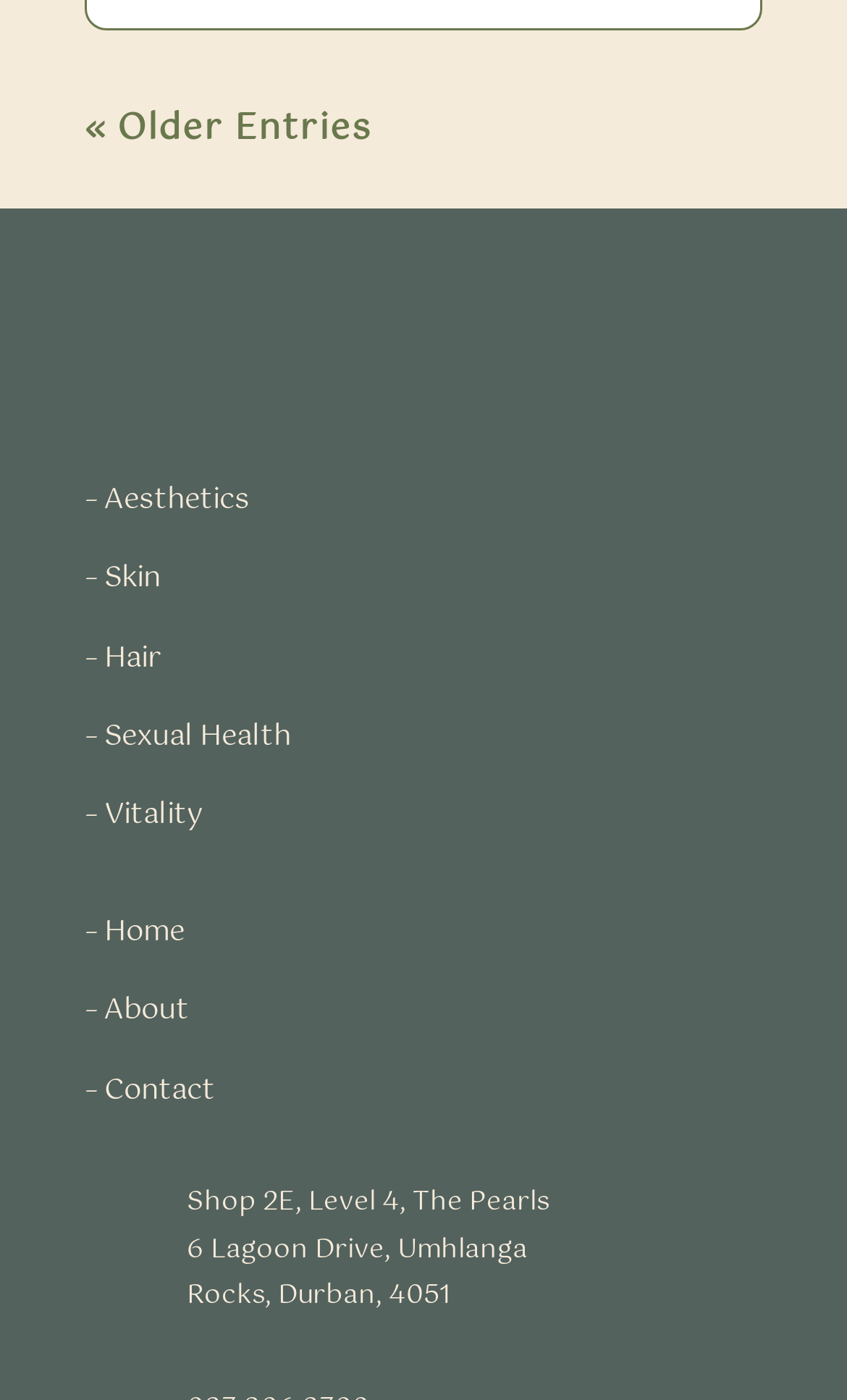Identify the bounding box coordinates of the clickable region to carry out the given instruction: "view shop location".

[0.221, 0.844, 0.649, 0.875]